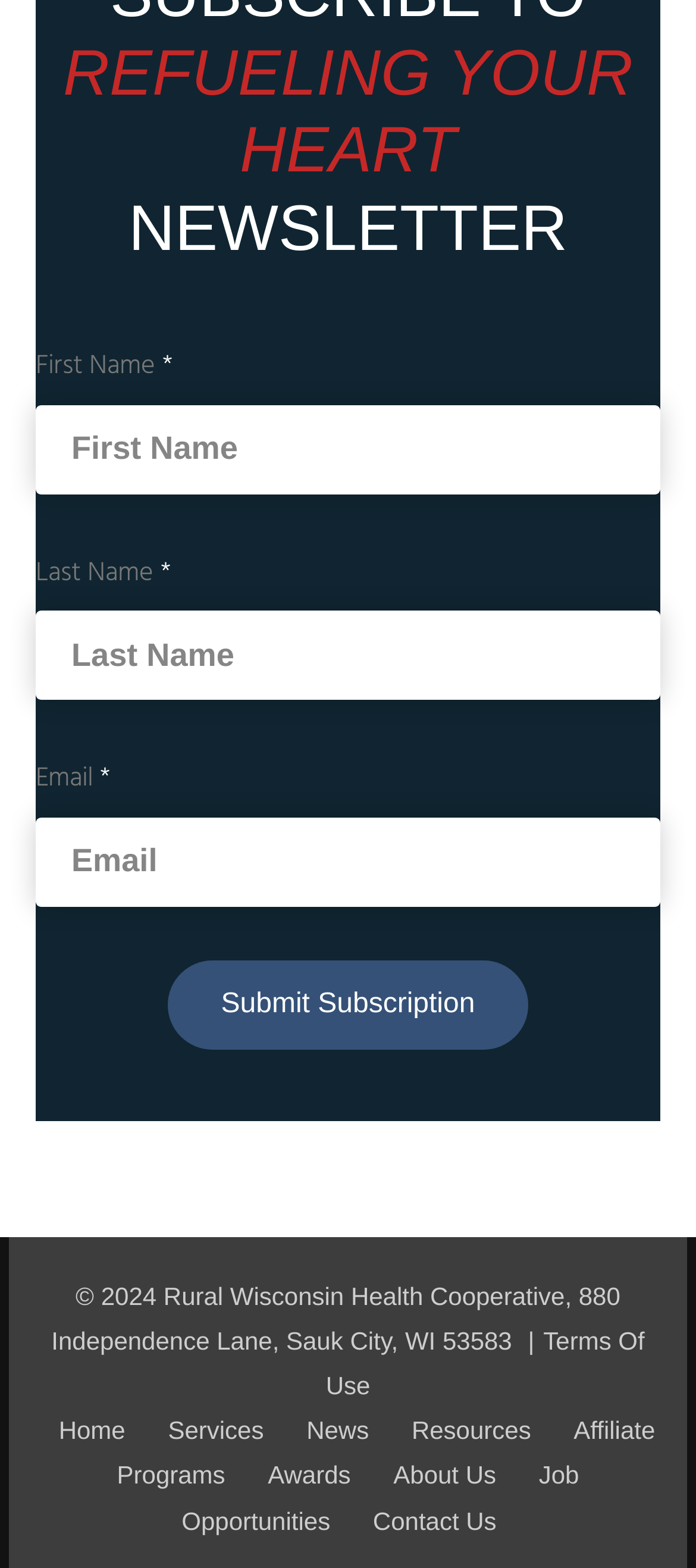Please find the bounding box for the UI component described as follows: "name="Ctl$LastName$1279" placeholder="Last Name" title="Last Name"".

[0.051, 0.39, 0.949, 0.446]